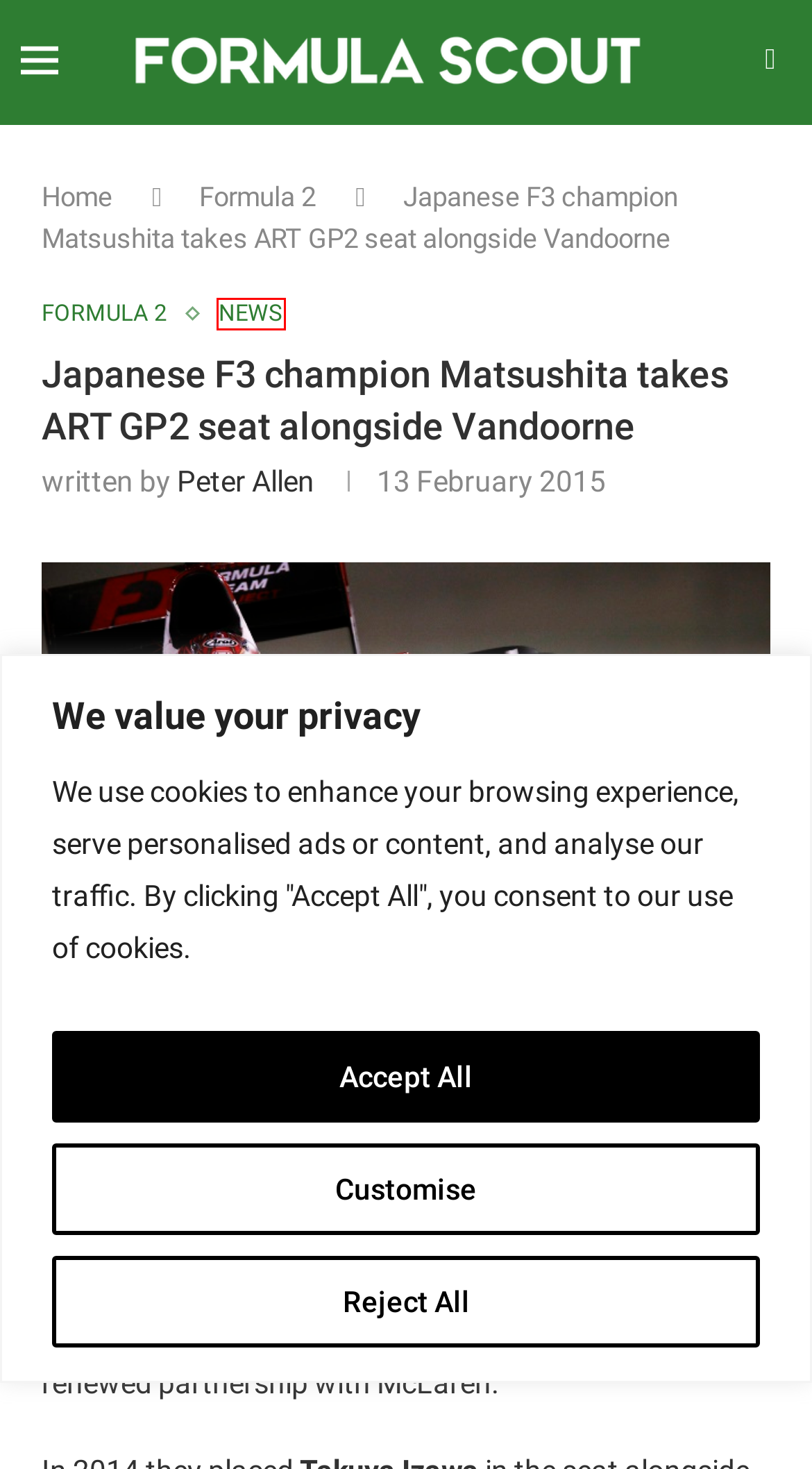You are given a screenshot of a webpage with a red bounding box around an element. Choose the most fitting webpage description for the page that appears after clicking the element within the red bounding box. Here are the candidates:
A. FIA confirms spec chassis and engine for FRegional World Cup in Macau
B. Peter Allen, Author at Formula Scout
C. Road to Indy Archives - Formula Scout
D. MacLeod ends final TRS practice day on top - Formula Scout
E. Formula 2 Archives - Formula Scout
F. Formula Scout - Junior single-seater racing news and features from F1, F2, F3, F4 and more
G. Jordan King secures Racing Engineering seat for GP2 - Formula Scout
H. News Archives - Formula Scout

H